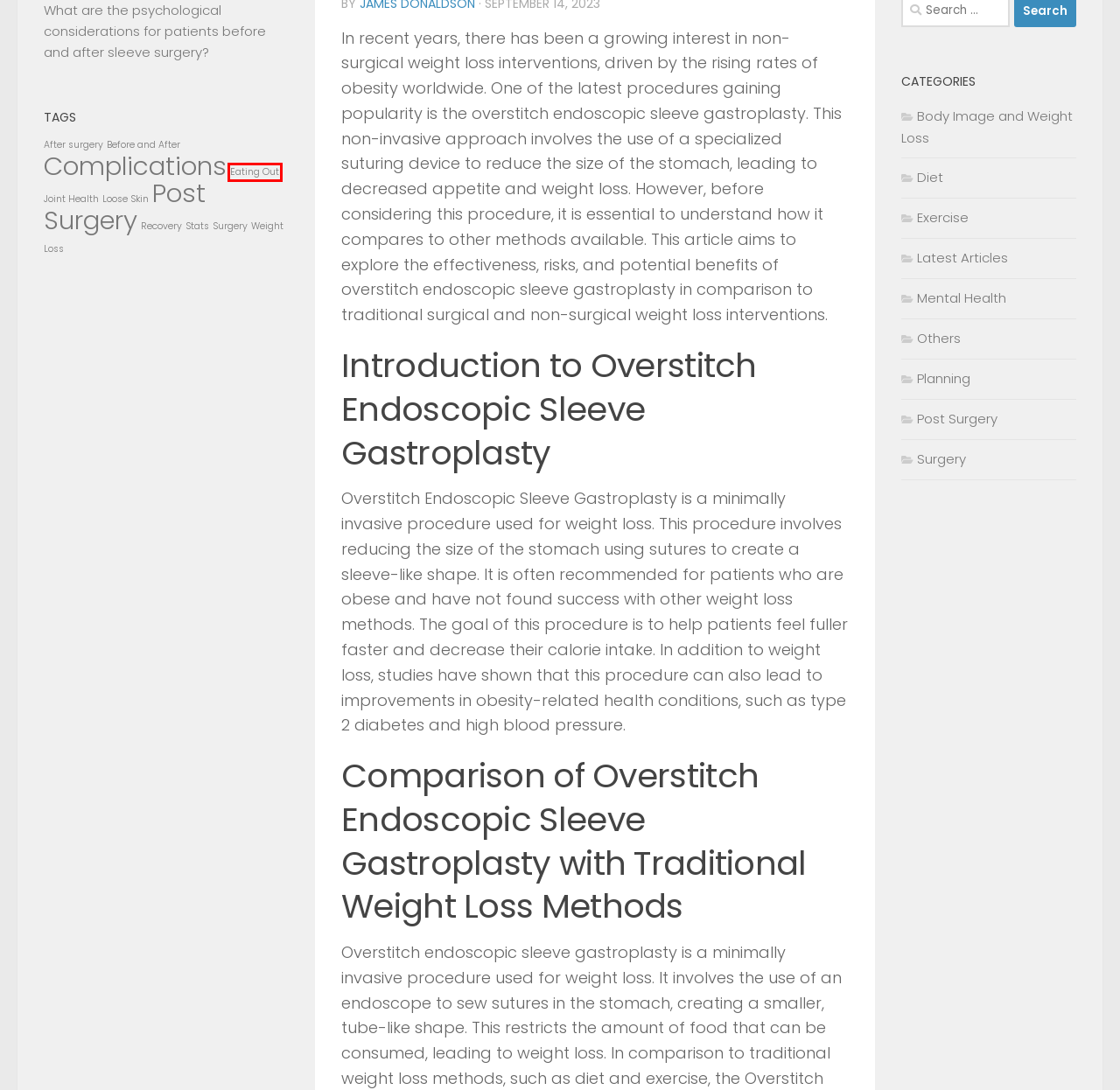You are looking at a screenshot of a webpage with a red bounding box around an element. Determine the best matching webpage description for the new webpage resulting from clicking the element in the red bounding box. Here are the descriptions:
A. Others Archives - Gastric Sleeve Life
B. Joint Health Archives - Gastric Sleeve Life
C. Weight Loss Archives - Gastric Sleeve Life
D. Post Surgery Archives - Gastric Sleeve Life
E. Eating Out Archives - Gastric Sleeve Life
F. Body Image and Weight Loss Archives - Gastric Sleeve Life
G. Surgery Archives - Gastric Sleeve Life
H. Latest Articles Archives - Gastric Sleeve Life

E